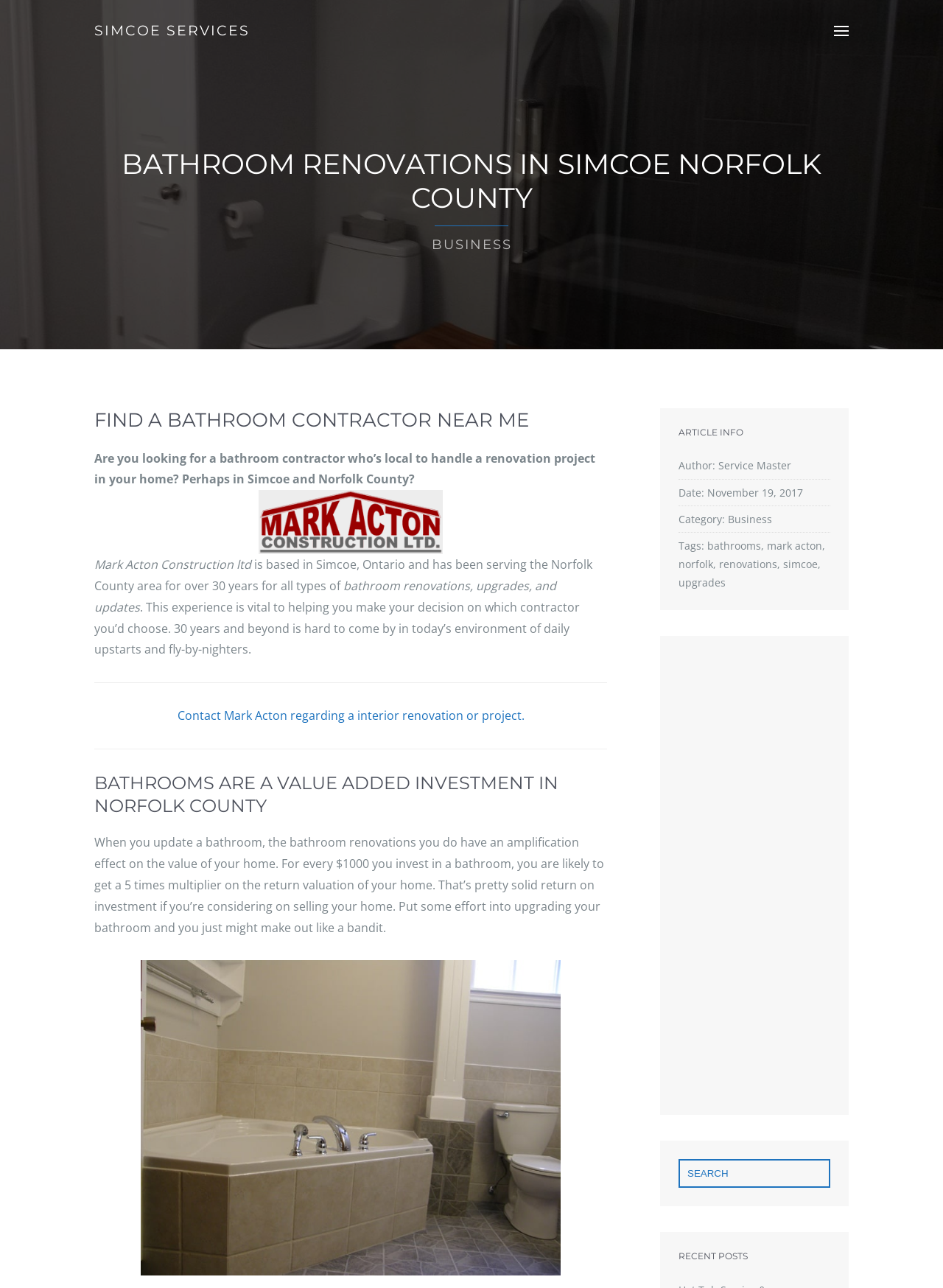Please provide the bounding box coordinates for the element that needs to be clicked to perform the following instruction: "View recent posts". The coordinates should be given as four float numbers between 0 and 1, i.e., [left, top, right, bottom].

[0.72, 0.971, 0.88, 0.98]